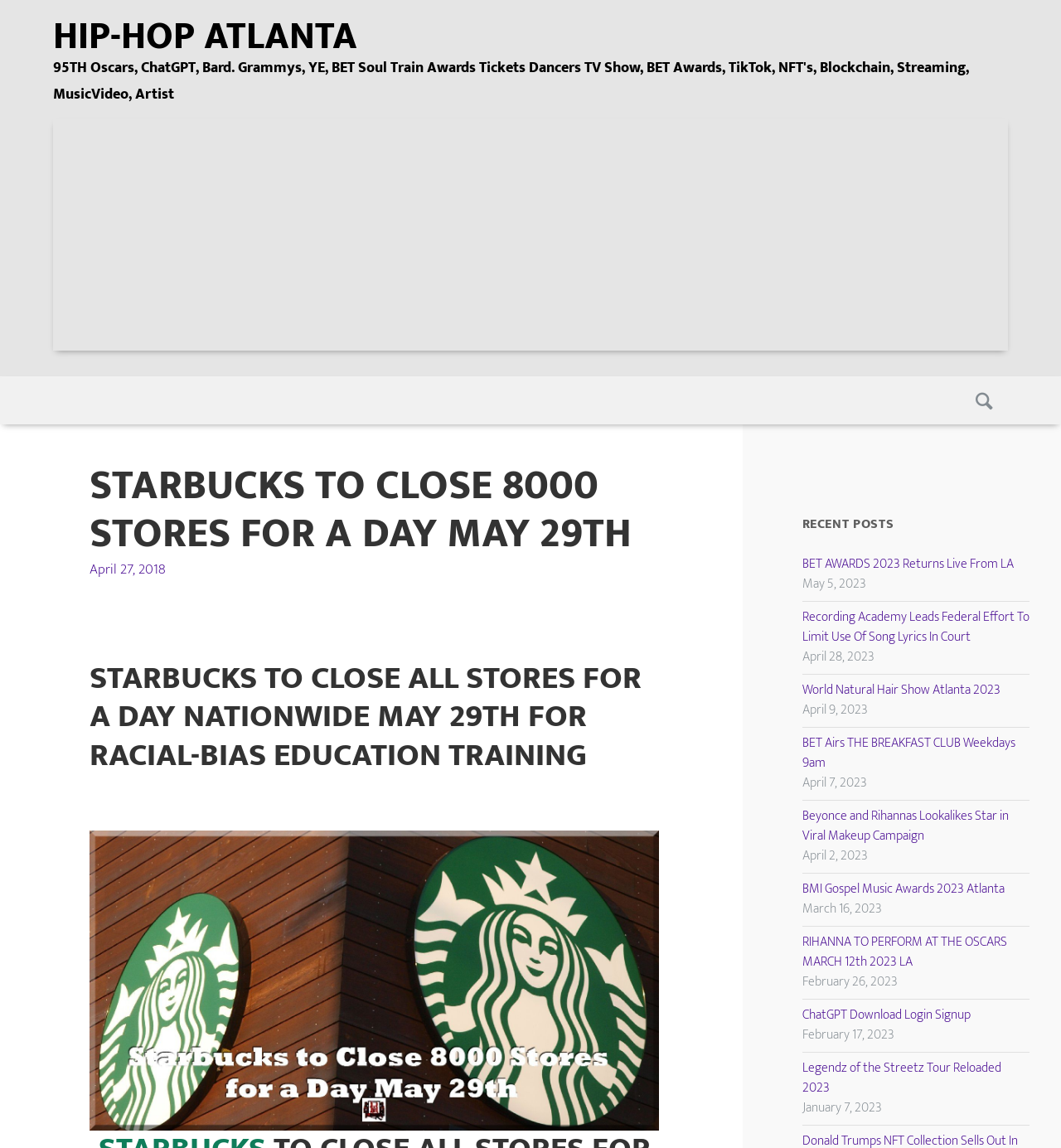Determine the bounding box coordinates of the clickable element necessary to fulfill the instruction: "Learn about the World Natural Hair Show Atlanta 2023". Provide the coordinates as four float numbers within the 0 to 1 range, i.e., [left, top, right, bottom].

[0.756, 0.591, 0.943, 0.611]